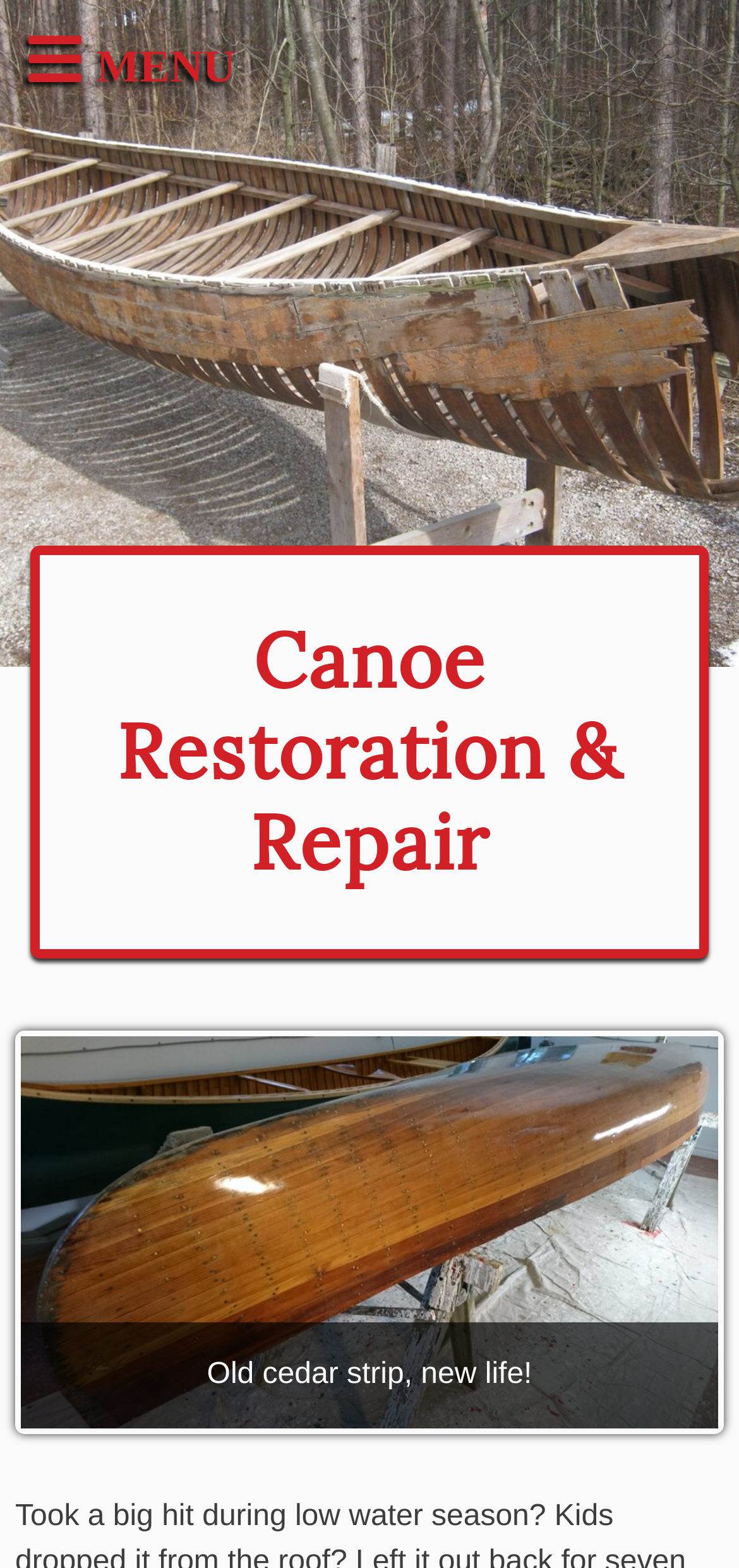Highlight the bounding box coordinates of the element that should be clicked to carry out the following instruction: "Click HOME". The coordinates must be given as four float numbers ranging from 0 to 1, i.e., [left, top, right, bottom].

[0.0, 0.001, 0.769, 0.059]